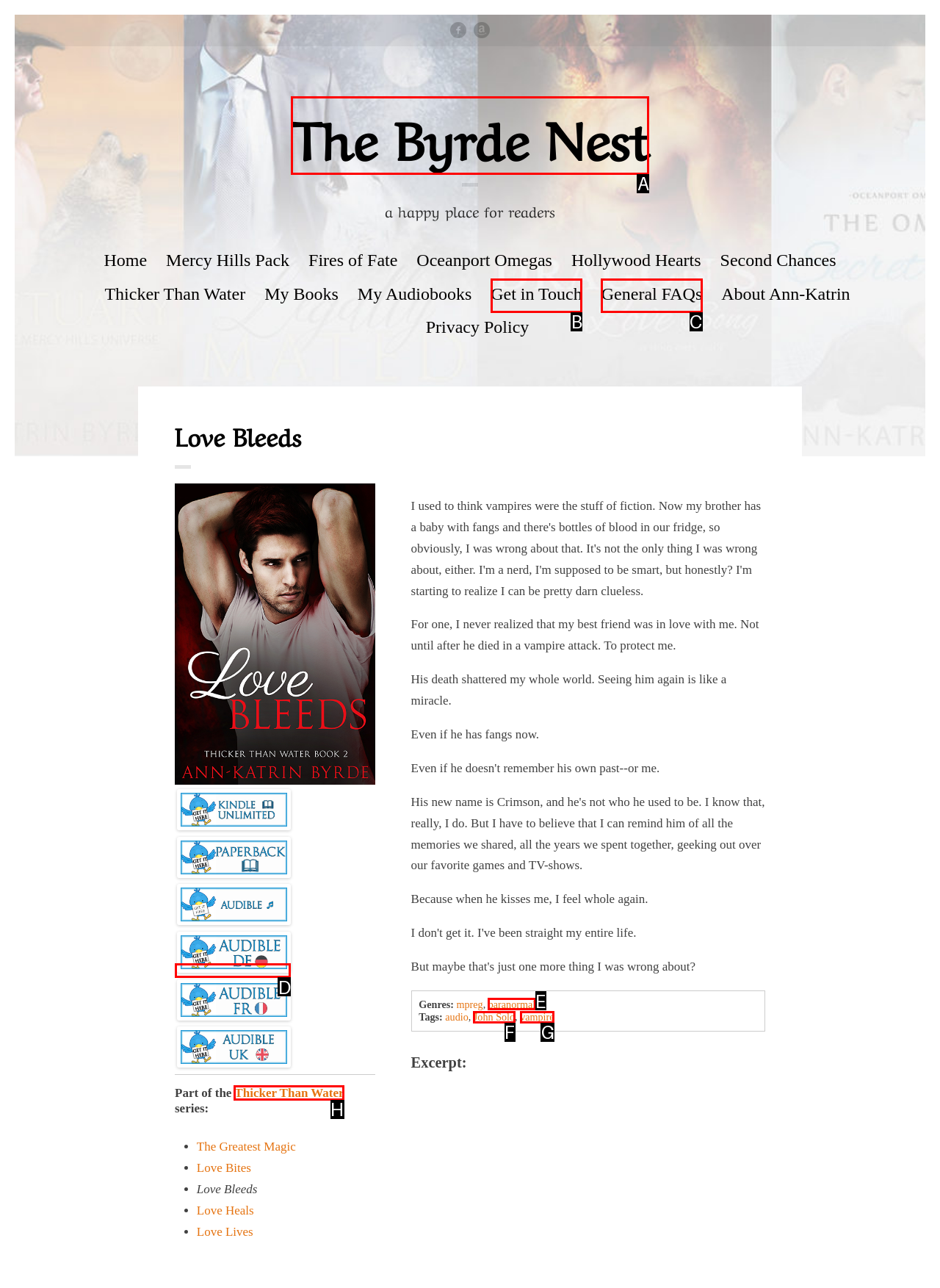Which option should be clicked to complete this task: Read more about the Thicker Than Water series
Reply with the letter of the correct choice from the given choices.

H